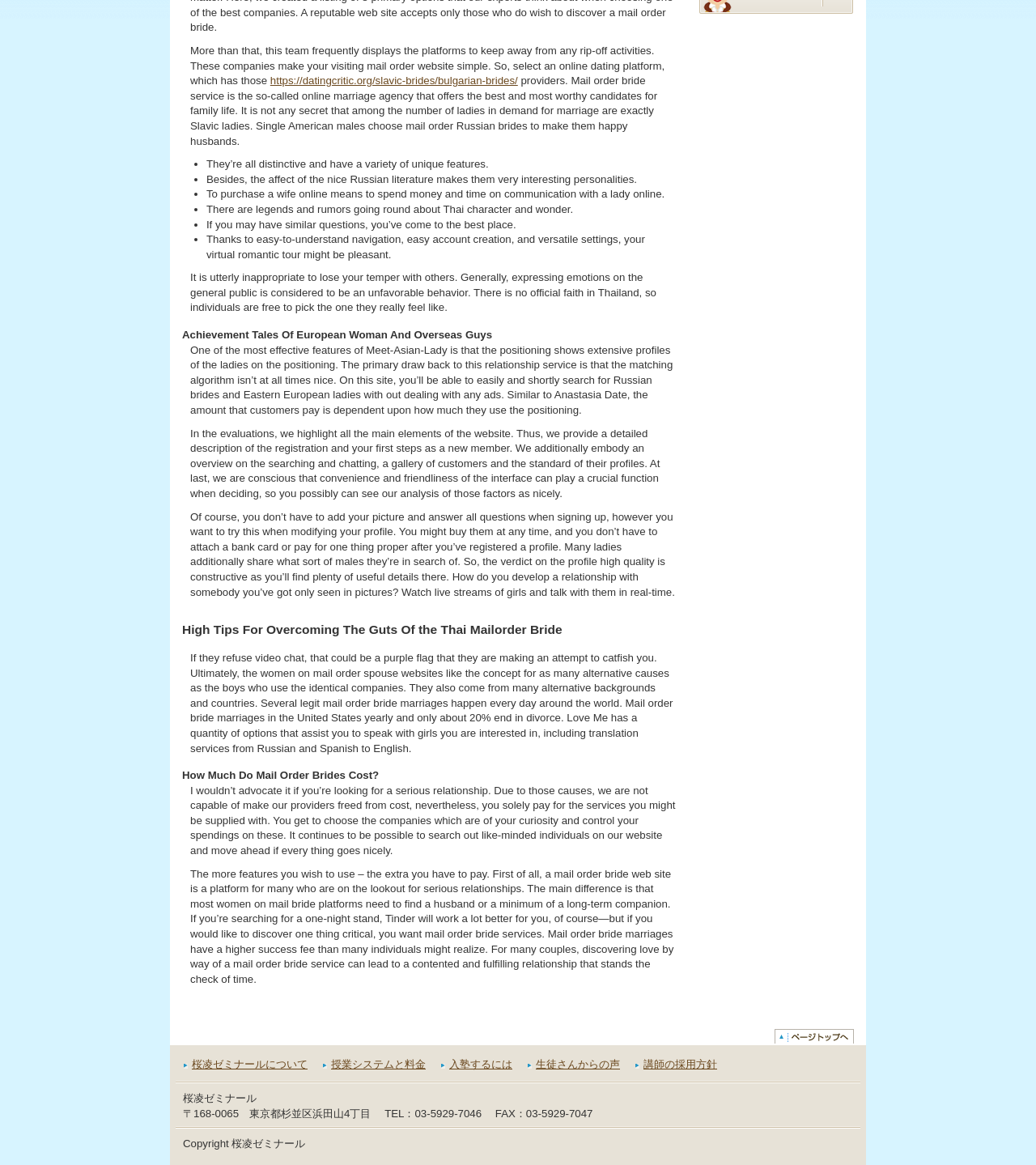Predict the bounding box of the UI element based on the description: "サイドメニューへジャンプ". The coordinates should be four float numbers between 0 and 1, formatted as [left, top, right, bottom].

[0.031, 0.44, 0.041, 0.593]